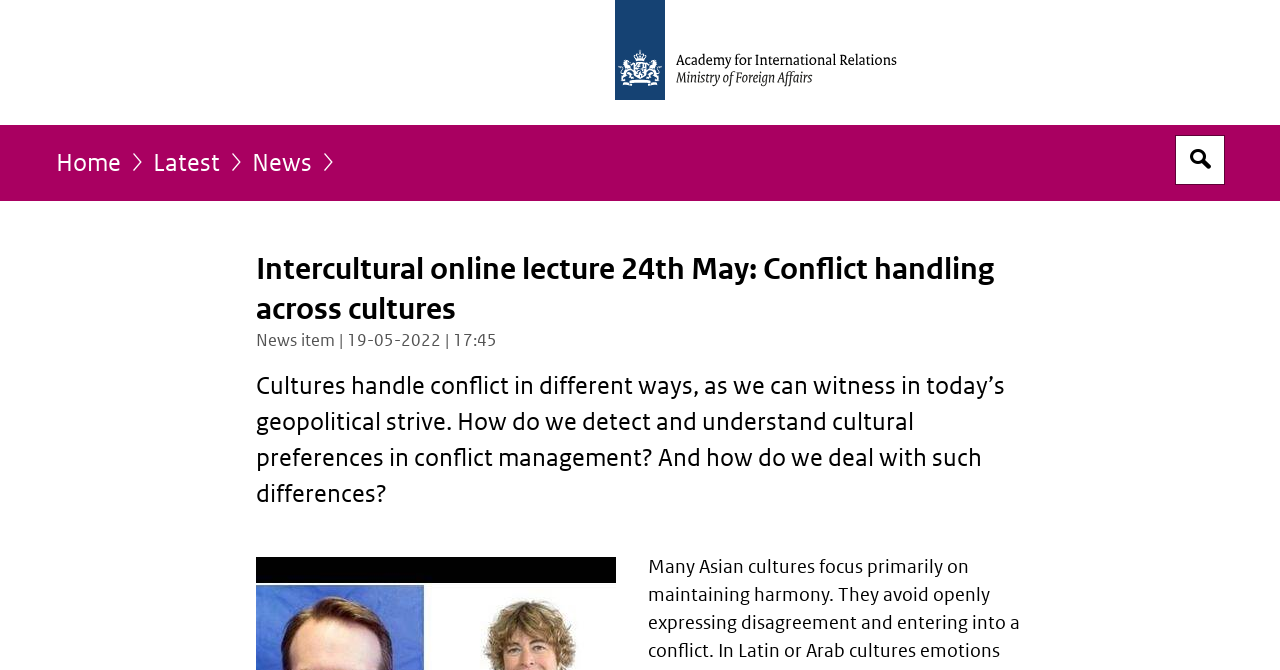What is the main theme of the news item?
Look at the image and respond with a single word or a short phrase.

Cultural preferences in conflict management